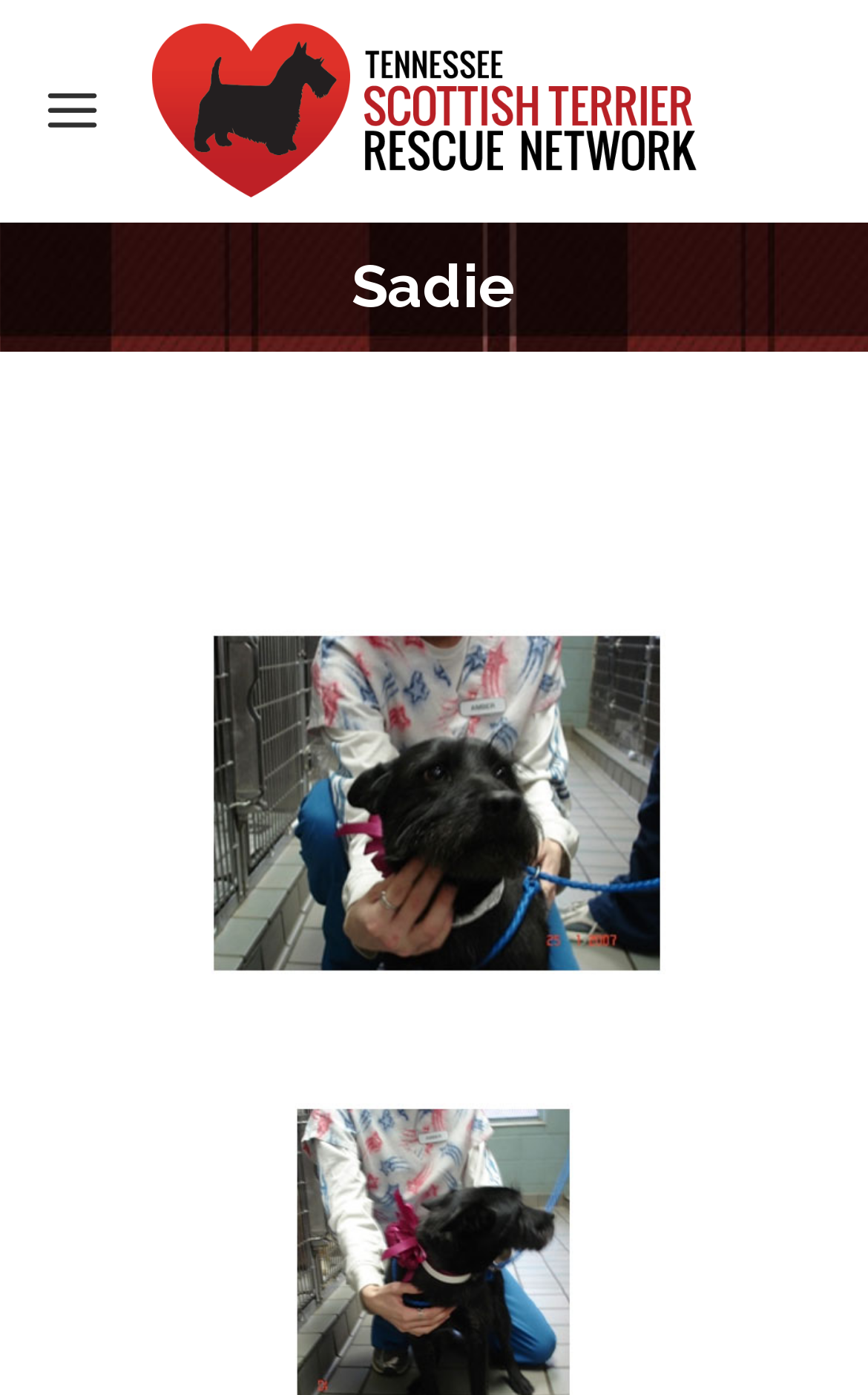Identify the bounding box coordinates for the UI element described as: "alt="Logo"". The coordinates should be provided as four floats between 0 and 1: [left, top, right, bottom].

[0.174, 0.016, 0.826, 0.144]